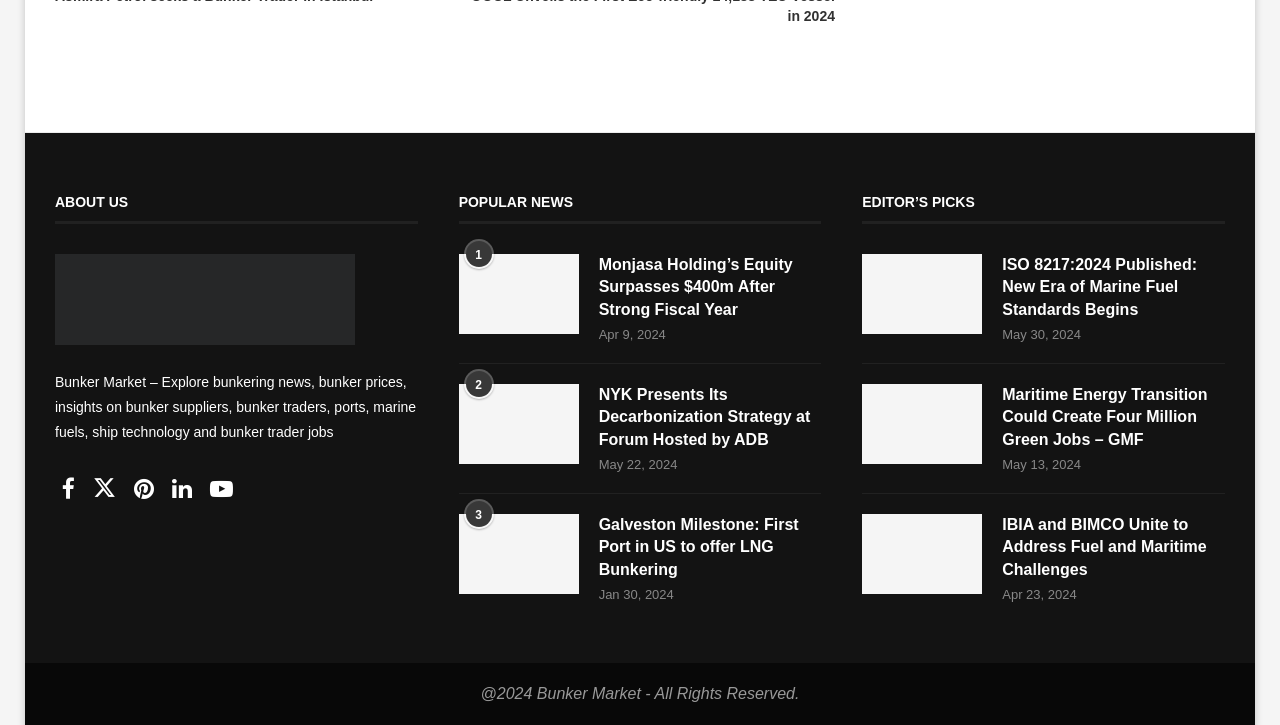Respond to the question below with a concise word or phrase:
What is the date of the news article 'Monjasa Holding’s Equity Surpasses $400m After Strong Fiscal Year'?

Apr 9, 2024